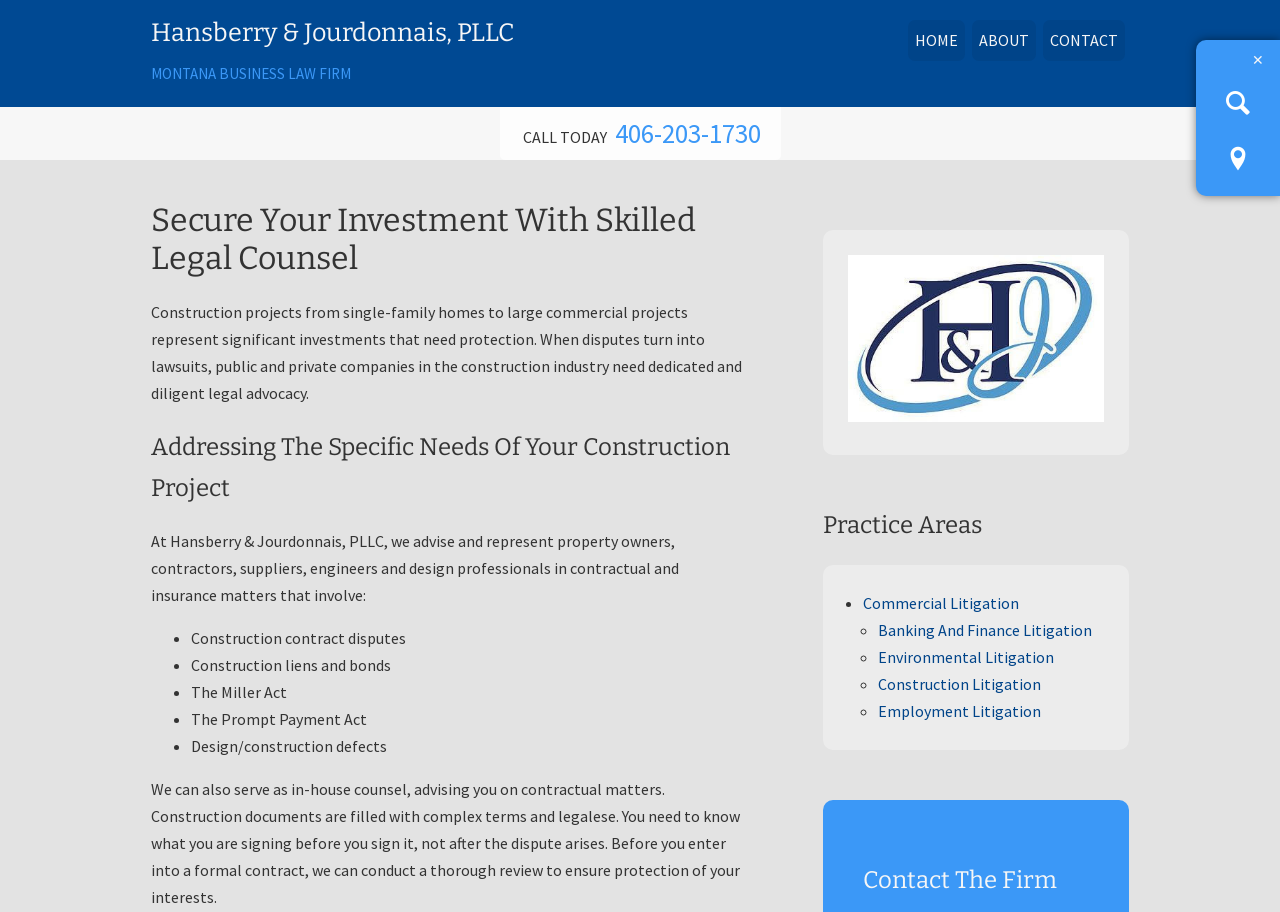Provide your answer in a single word or phrase: 
What type of projects do they represent?

Construction projects